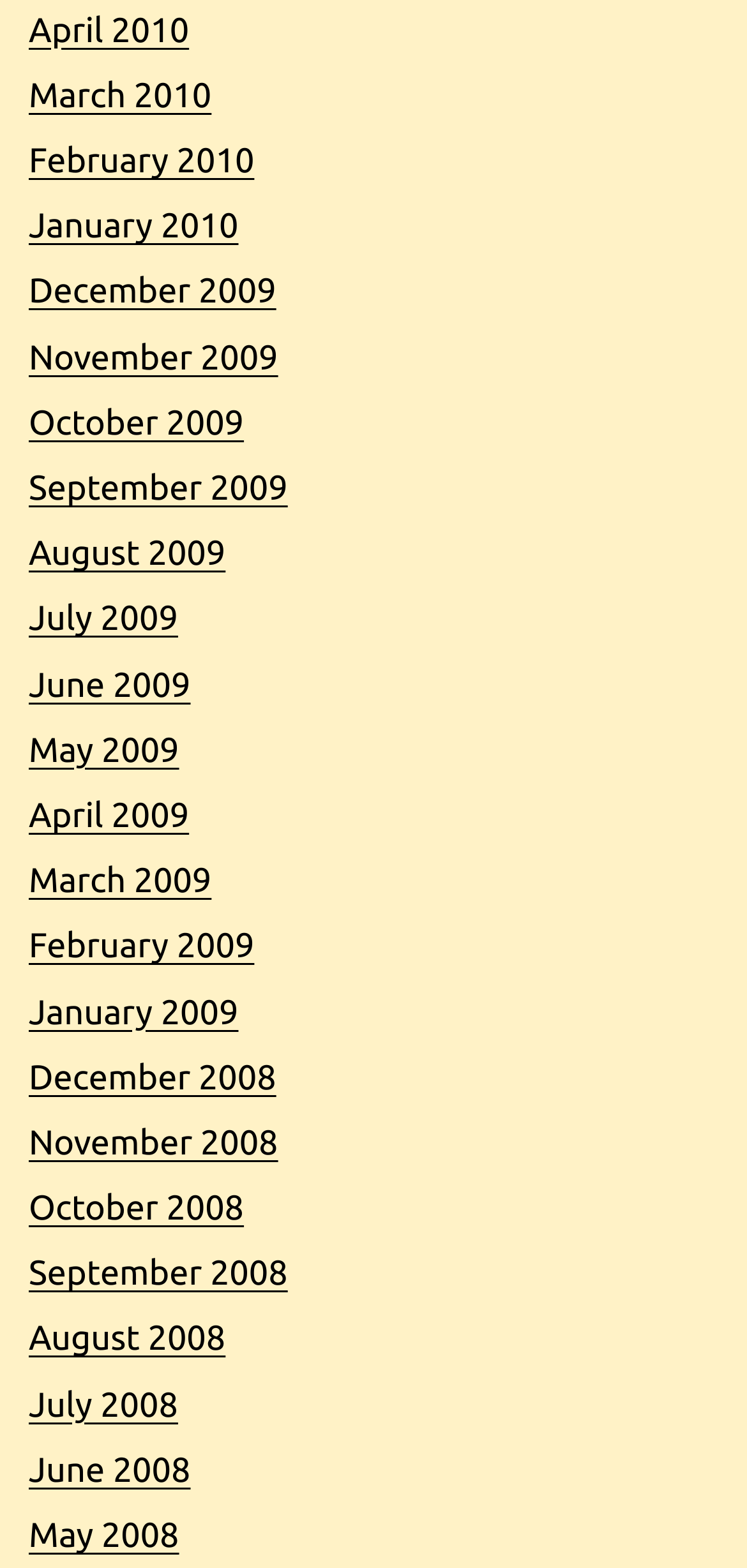From the details in the image, provide a thorough response to the question: What is the latest month listed in 2010?

I examined the list of links and found that the latest month listed in 2010 is April 2010, which is located at the top of the list.